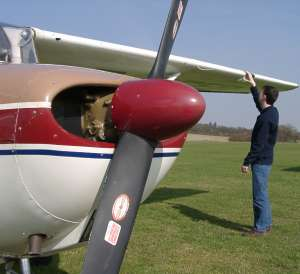Explain the image thoroughly, mentioning every notable detail.

The image captures a pilot performing a pre-flight check on a Cessna 172 aircraft, specifically a G-BSEP model, before its departure to Goodwood. The pilot, dressed in a dark sweater and jeans, stands next to the plane, gently touching the underside of the wing while inspecting the components of the aircraft. This meticulous inspection is crucial for ensuring safety and airworthiness. The vibrant green grass and clear blue sky provide a serene backdrop, enhancing the charm of this aviation moment, which is part of a Mother's Day flight tradition.